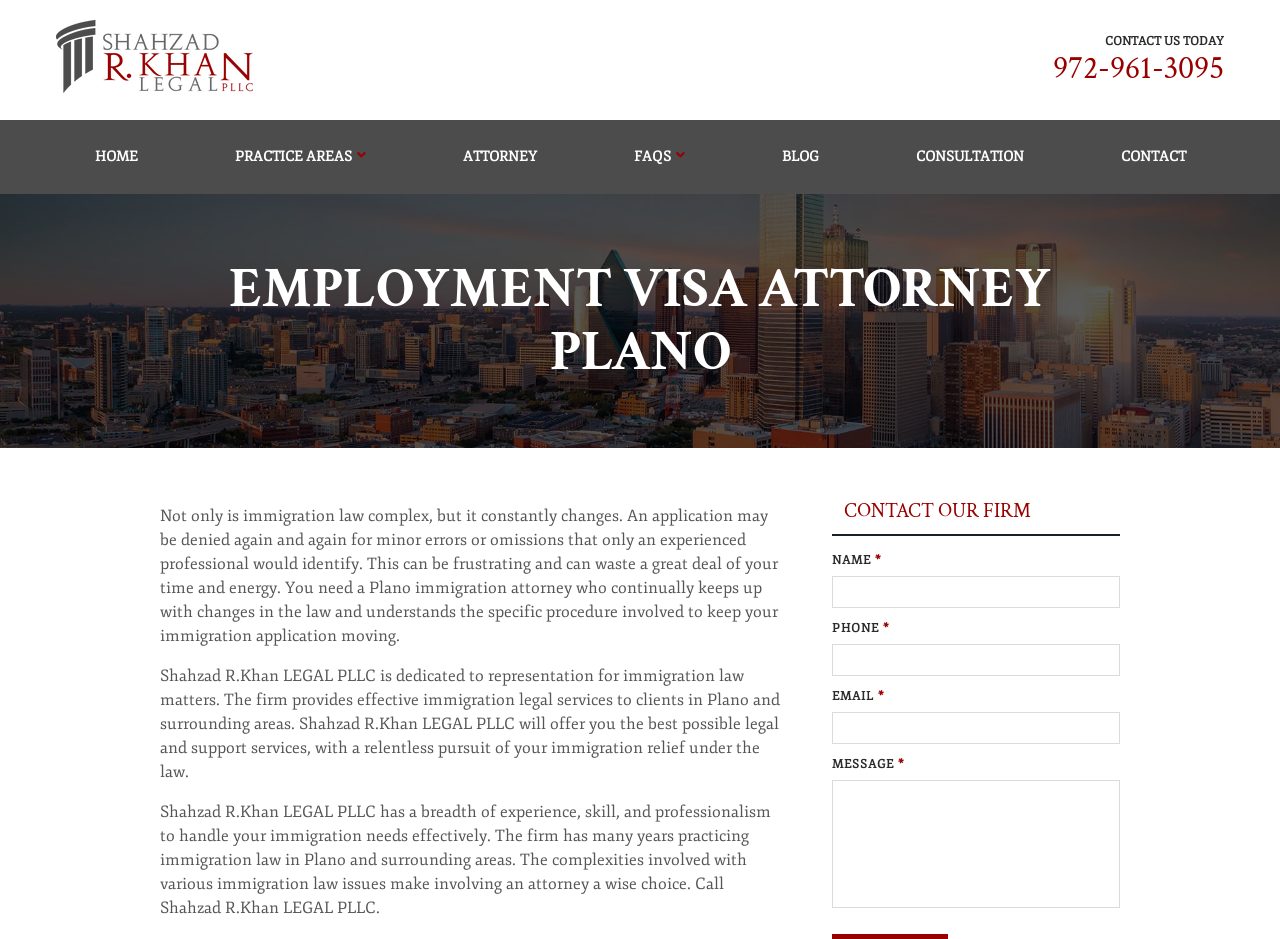Refer to the screenshot and answer the following question in detail:
What is the phone number to contact the attorney?

I found the phone number by looking at the link element with the text '972-961-3095' which is located near the 'CONTACT US TODAY' static text.